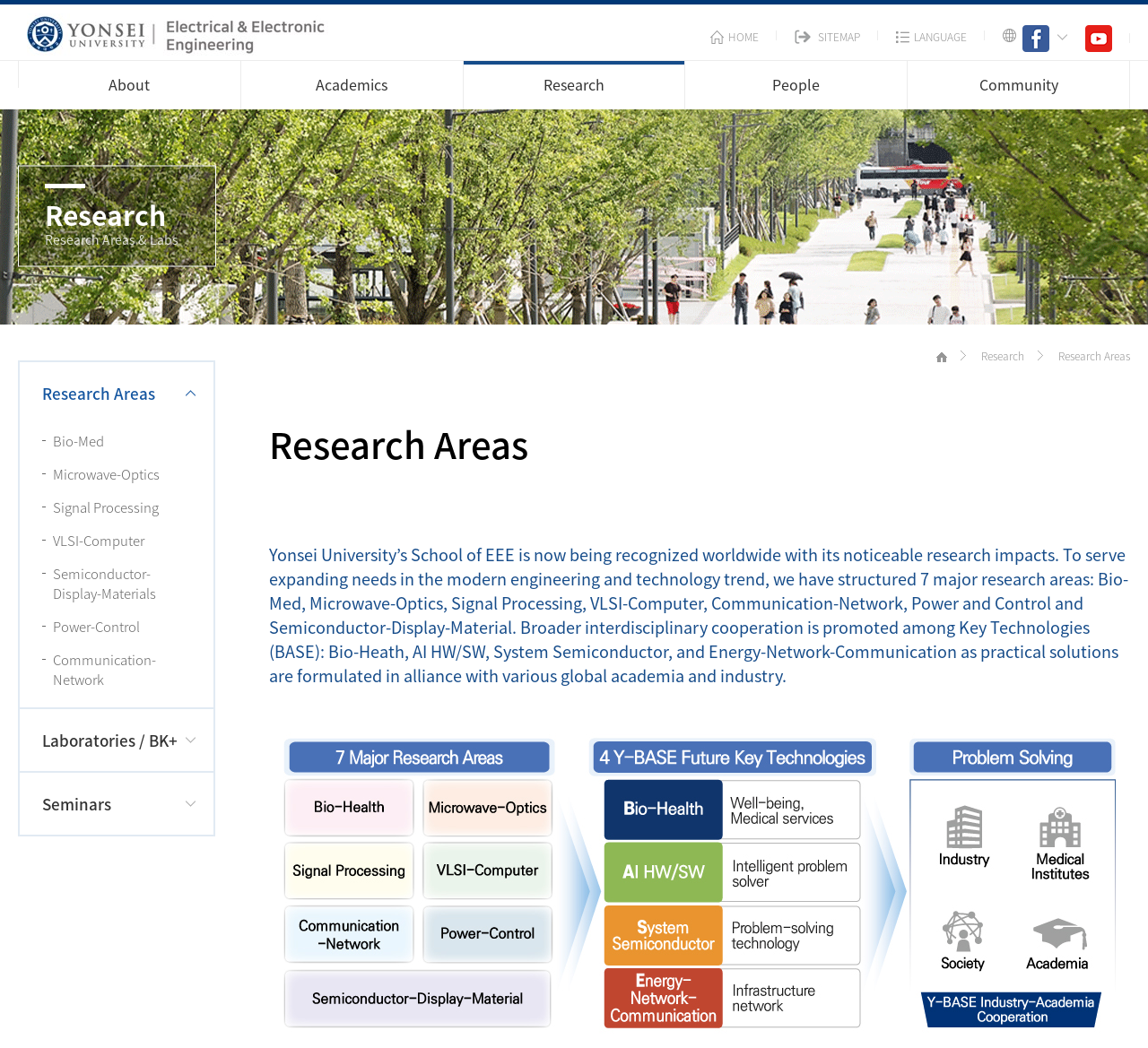Respond concisely with one word or phrase to the following query:
How many key technologies are mentioned?

4